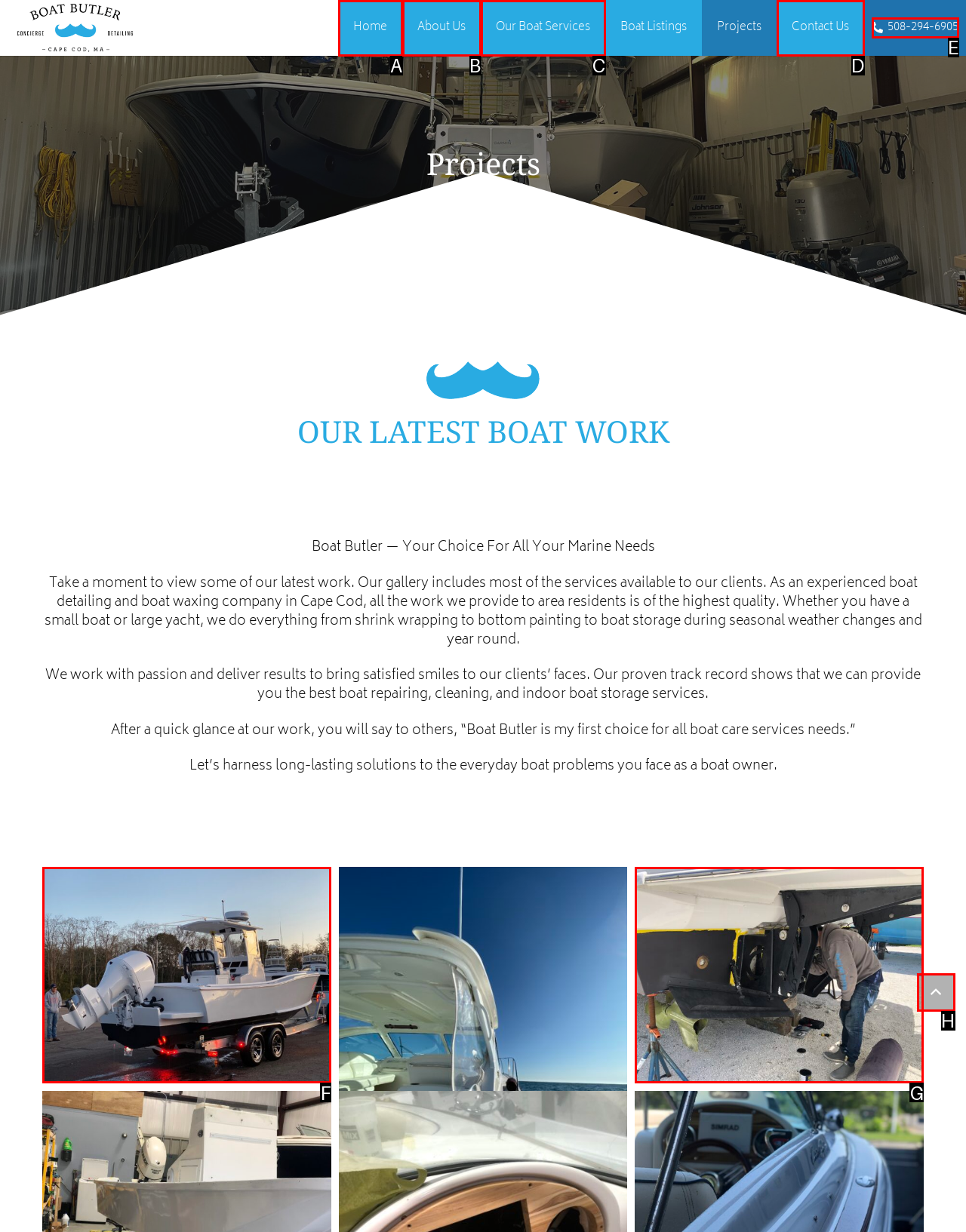Choose the HTML element that matches the description: Our Boat Services
Reply with the letter of the correct option from the given choices.

C